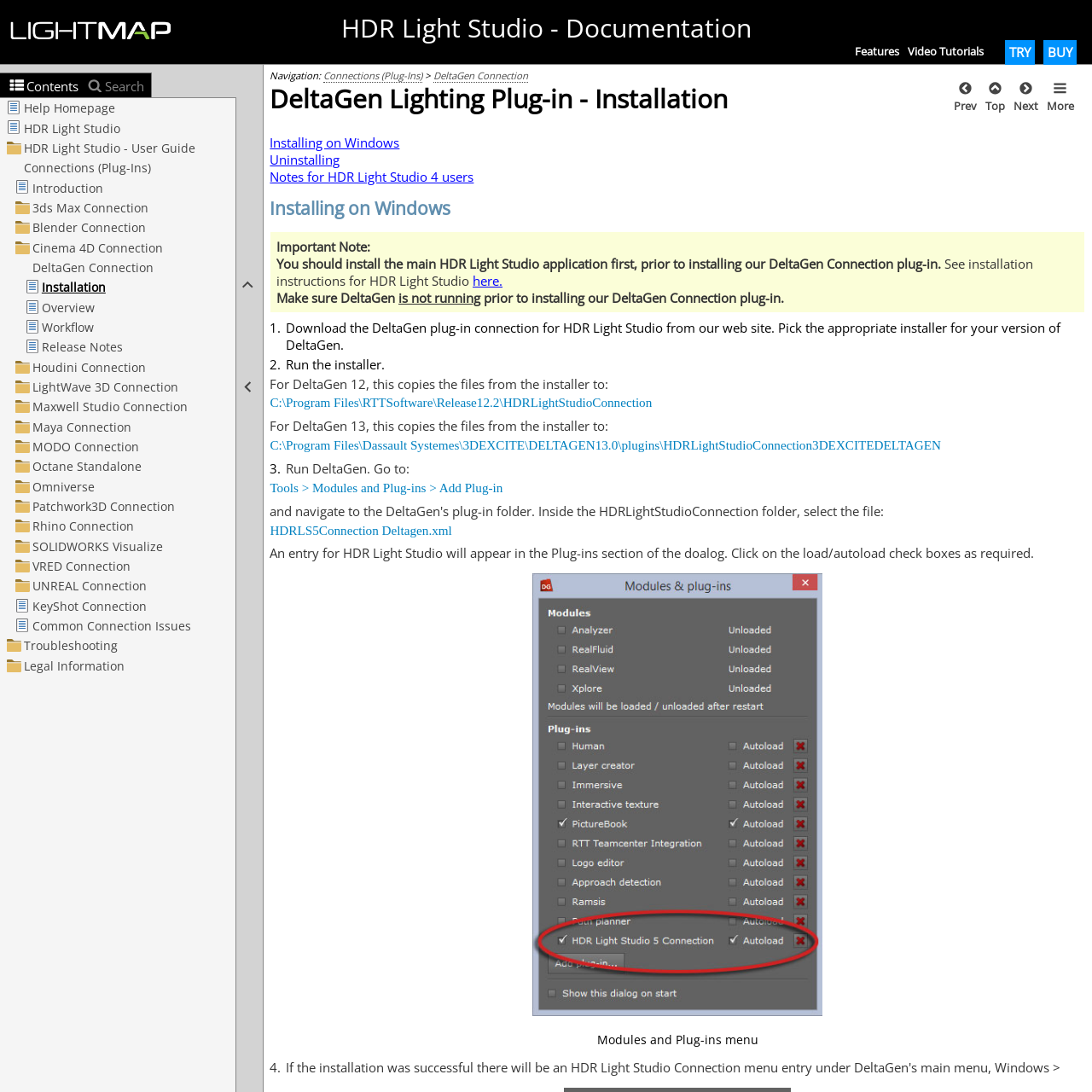Determine the coordinates of the bounding box for the clickable area needed to execute this instruction: "Go to the Features page".

[0.779, 0.037, 0.827, 0.058]